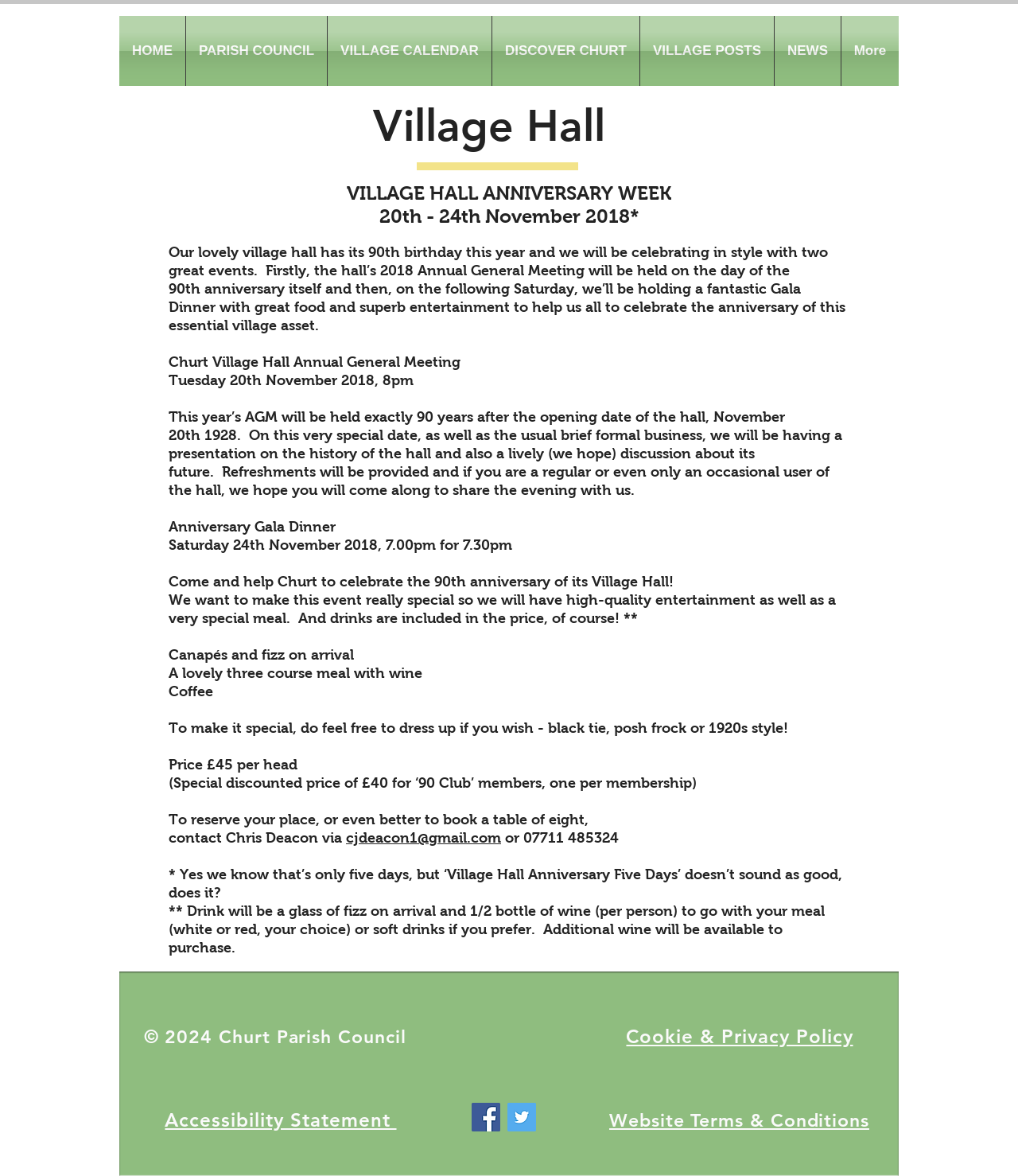Pinpoint the bounding box coordinates of the clickable element needed to complete the instruction: "Click HOME". The coordinates should be provided as four float numbers between 0 and 1: [left, top, right, bottom].

[0.117, 0.014, 0.182, 0.073]